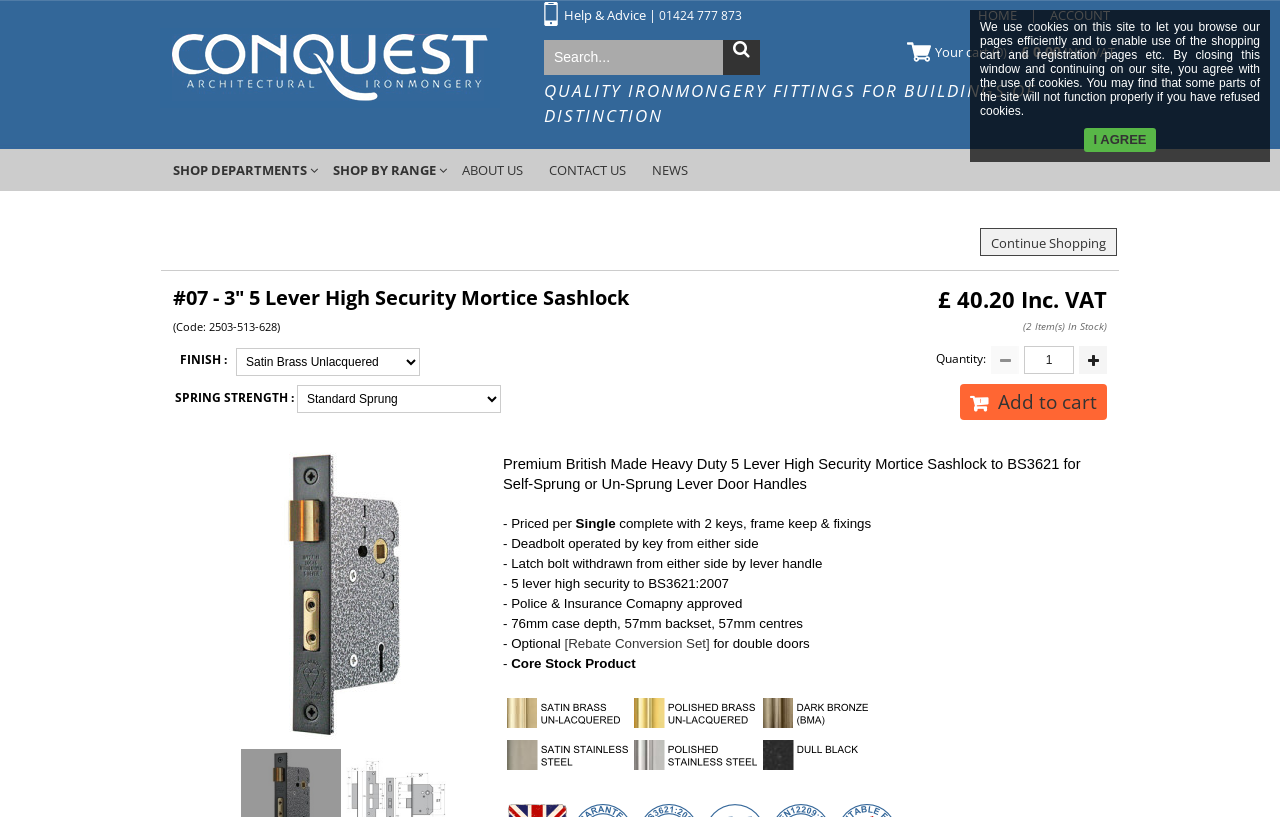What is the price of the product?
Answer the question with a single word or phrase by looking at the picture.

£40.20